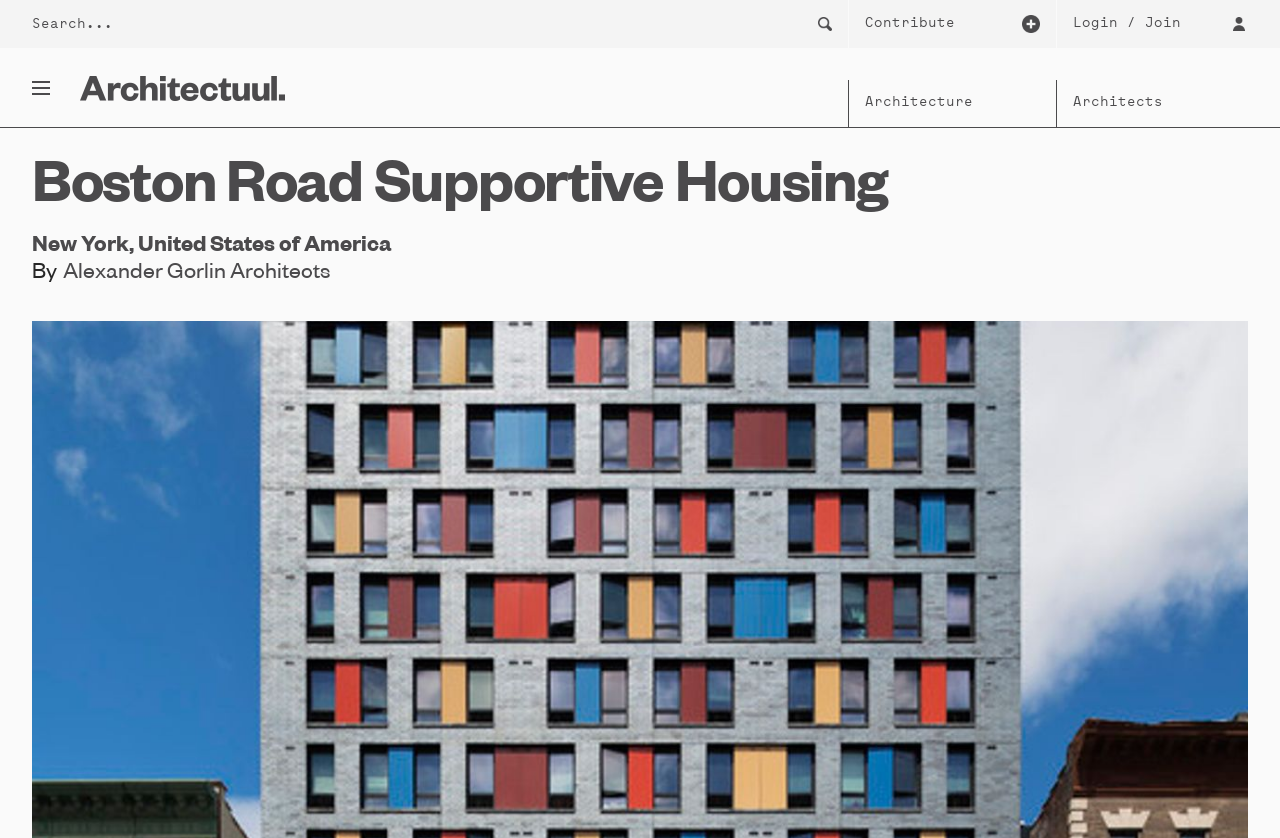Refer to the image and answer the question with as much detail as possible: What is the location of the supportive housing project?

I found the answer by looking at the static text element with the text 'New York, United States of America' which is a sibling of the heading element with the text 'Boston Road Supportive Housing'.